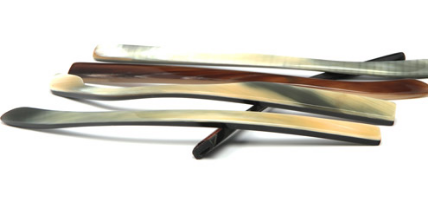Explain the image in a detailed way.

The image showcases a collection of buffalo horn glasses temples, reflecting a rich variety of natural colors and textures. Each temple exhibits smooth lines and a lustrous finish, embodying the elegance and uniqueness of handcrafted eyewear. The shades range from earthy browns to creamy whites, showcasing the natural beauty of buffalo horn, which is esteemed for its durability and aesthetic appeal. These temples are designed to complement the style and comfort of vintage horn-rim glasses frames, enhancing both functionality and fashion for the wearer. This particular view emphasizes the craftsmanship and inherent qualities of the material, making it a prized choice for eyewear enthusiasts.